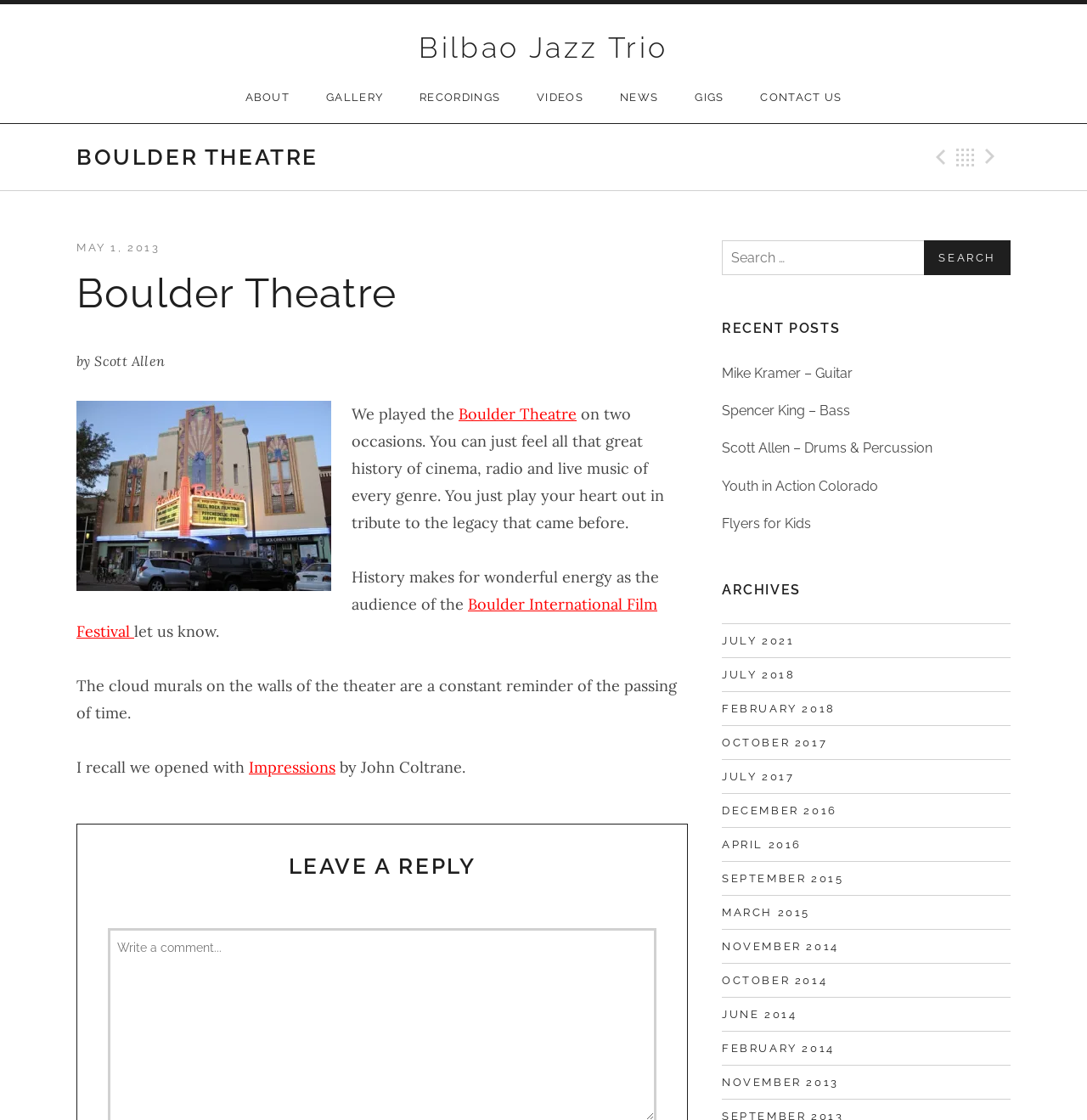Using the webpage screenshot and the element description Spencer King – Bass, determine the bounding box coordinates. Specify the coordinates in the format (top-left x, top-left y, bottom-right x, bottom-right y) with values ranging from 0 to 1.

[0.664, 0.359, 0.782, 0.374]